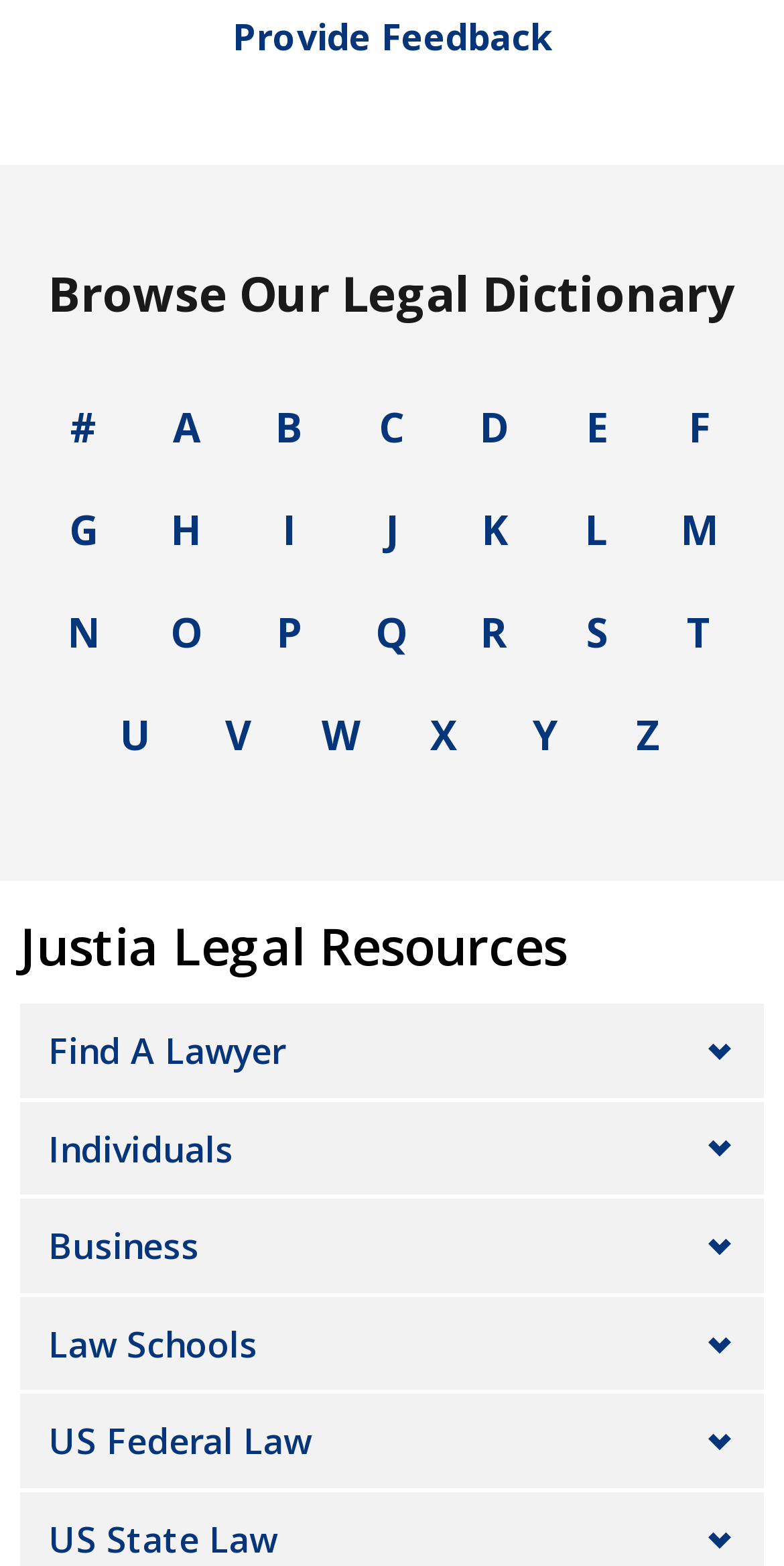What is the second option in the list of legal resources?
Examine the image closely and answer the question with as much detail as possible.

The webpage has a list of legal resources, including 'Find A Lawyer', 'Individuals', 'Business', 'Law Schools', 'US Federal Law', and 'US State Law'. The second option in this list is 'Individuals'.